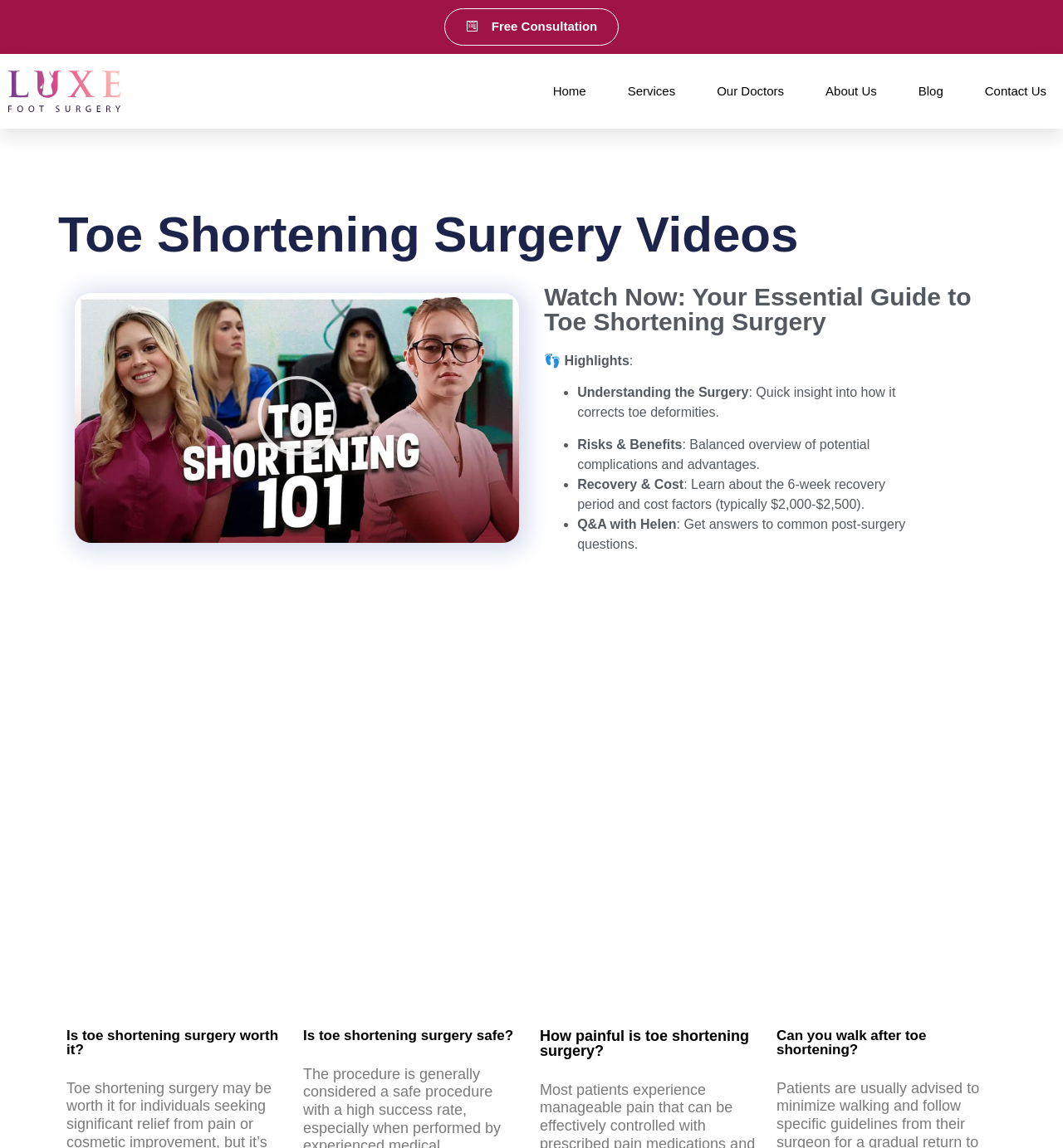Extract the bounding box of the UI element described as: "About Us".

[0.777, 0.047, 0.825, 0.112]